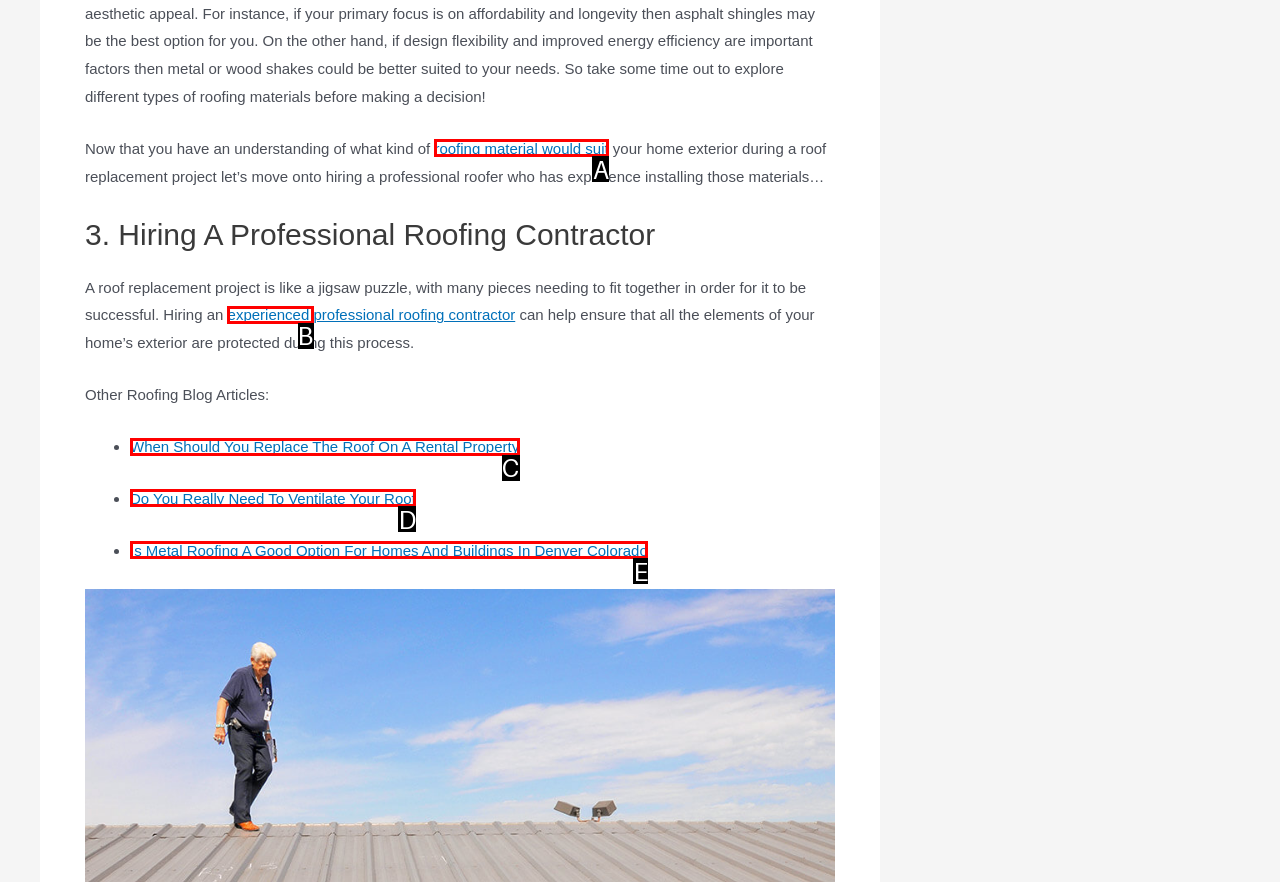Using the given description: roofing material would suit, identify the HTML element that corresponds best. Answer with the letter of the correct option from the available choices.

A